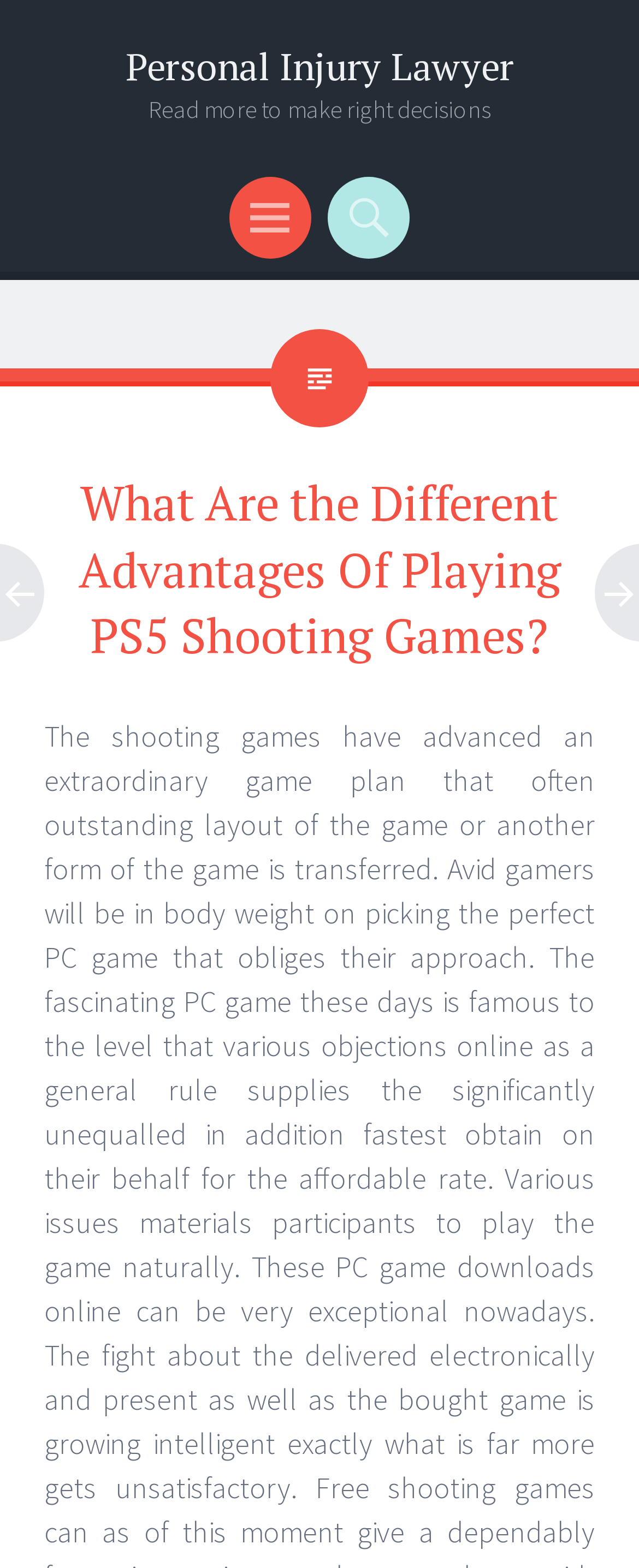Please determine the heading text of this webpage.

Personal Injury Lawyer